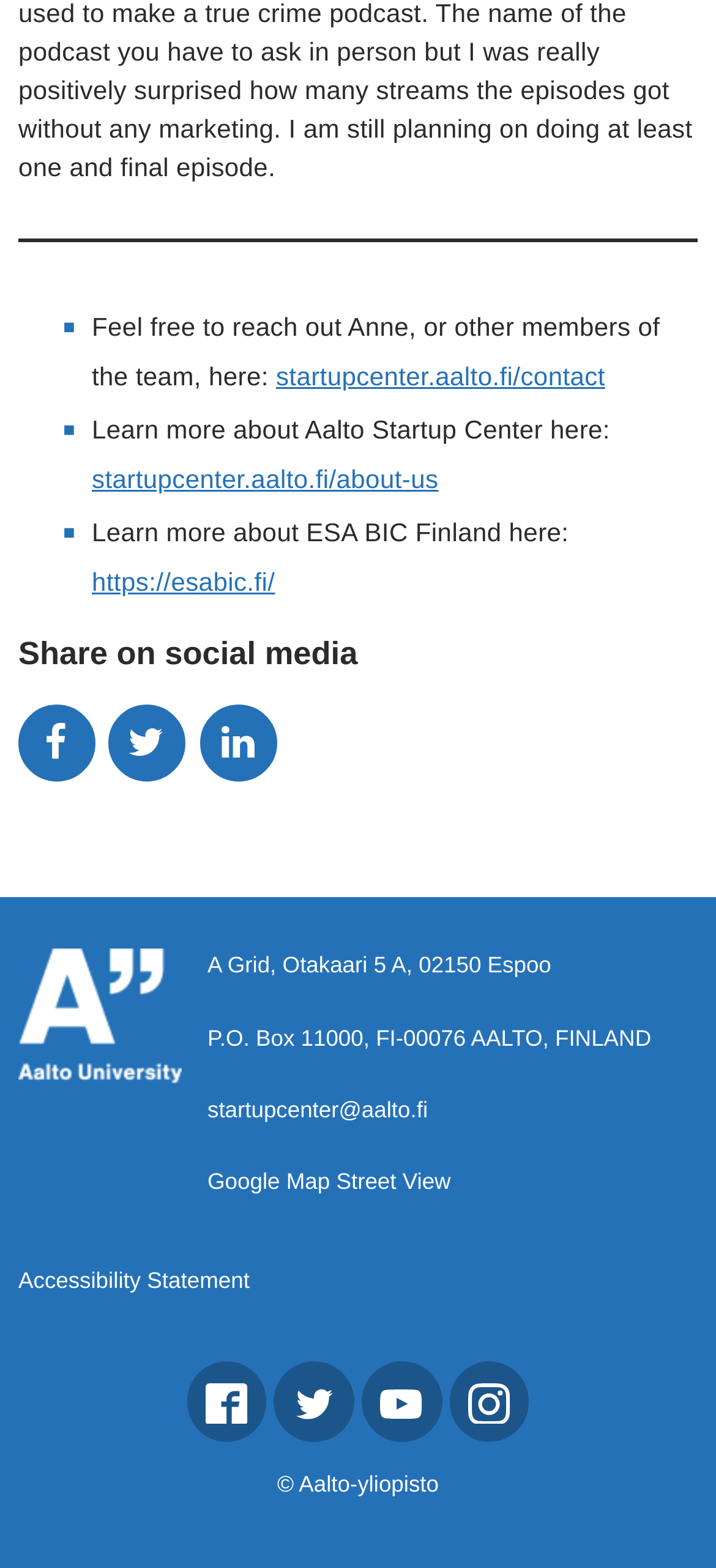Determine the bounding box coordinates for the area that should be clicked to carry out the following instruction: "Contact Aalto Startup Center".

[0.385, 0.23, 0.845, 0.249]